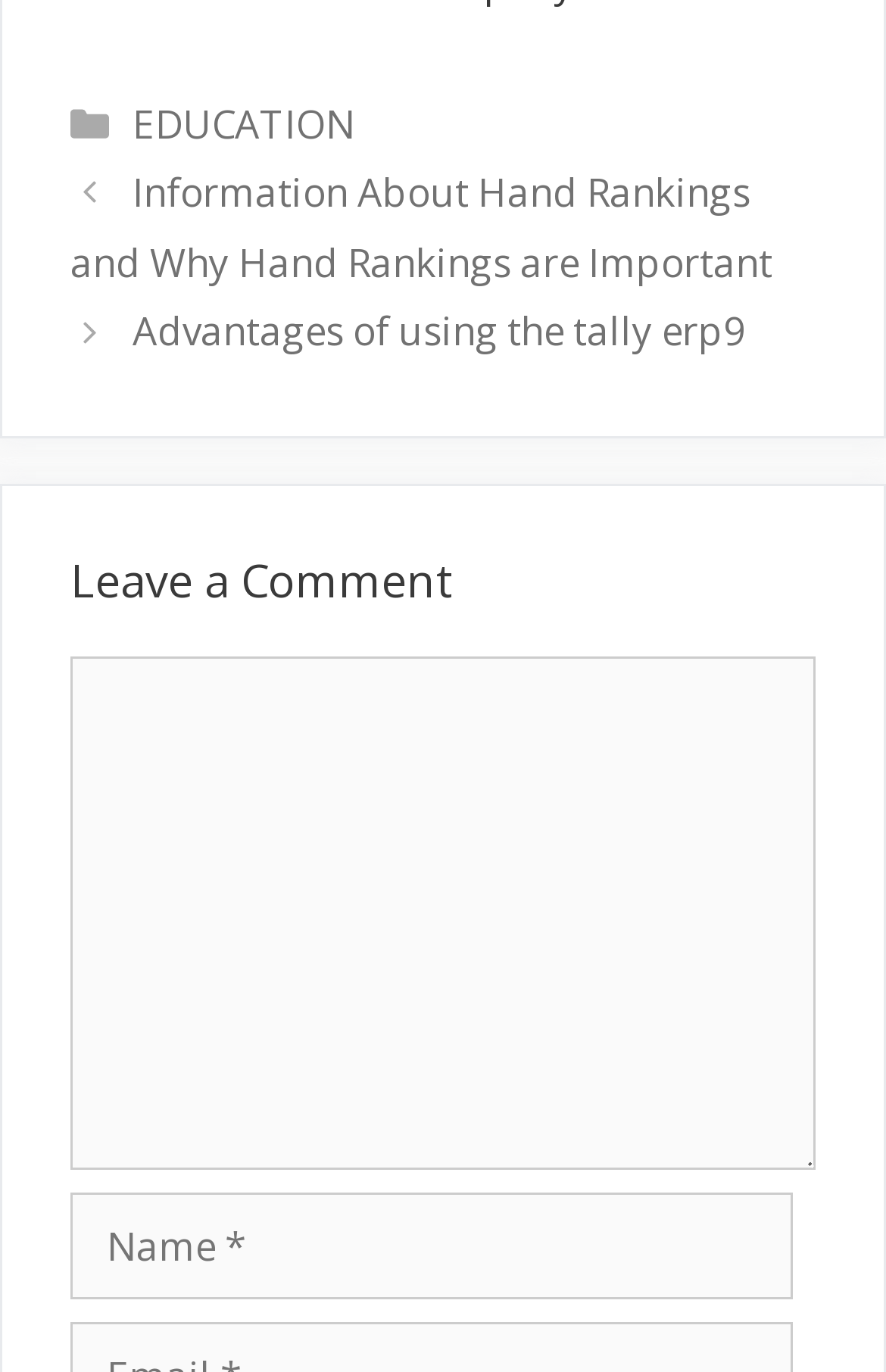Given the element description "parent_node: Comment name="comment"" in the screenshot, predict the bounding box coordinates of that UI element.

[0.079, 0.478, 0.921, 0.853]